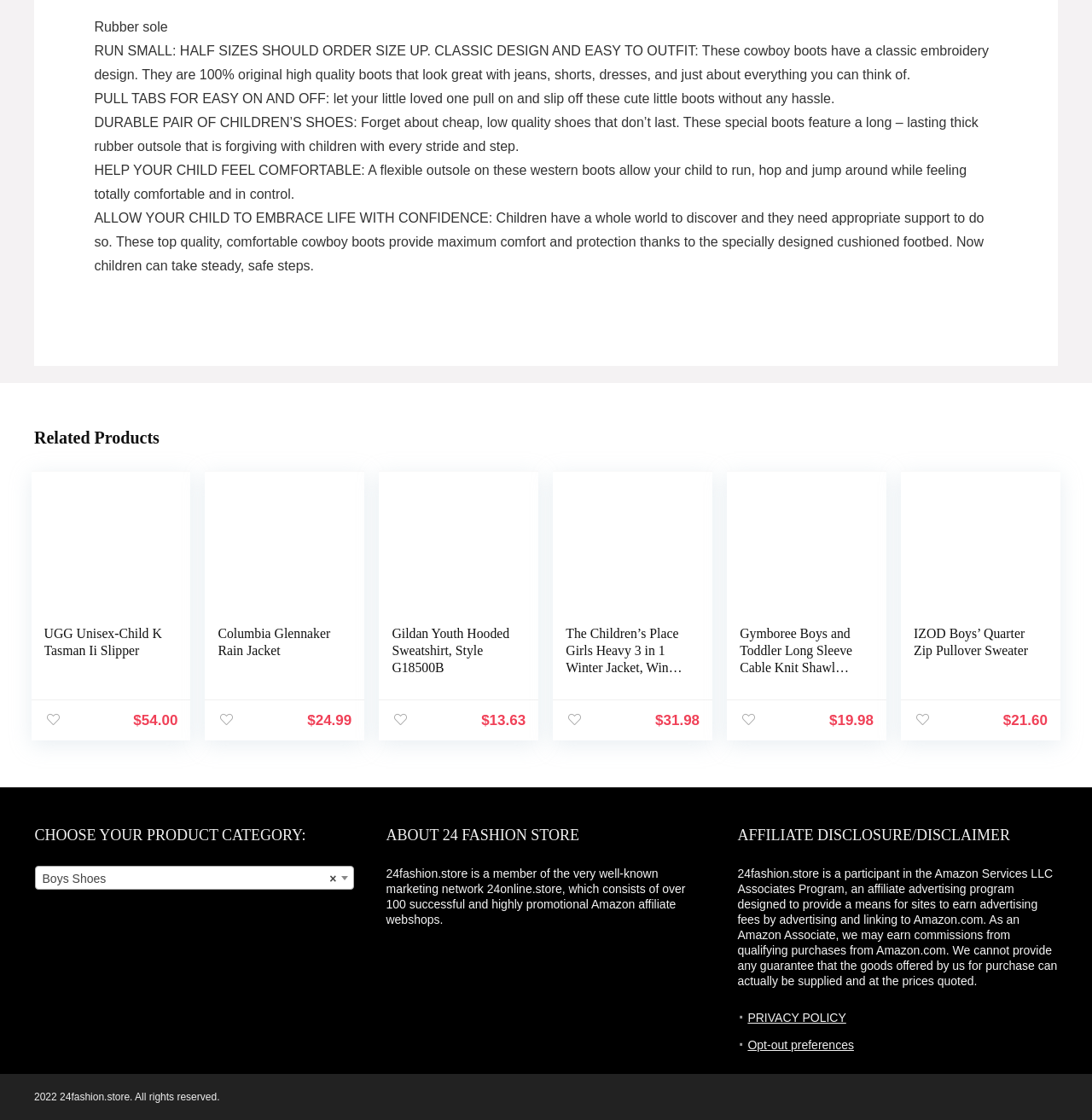What is the category of products shown under 'Related Products'?
Based on the image, respond with a single word or phrase.

Children's clothing